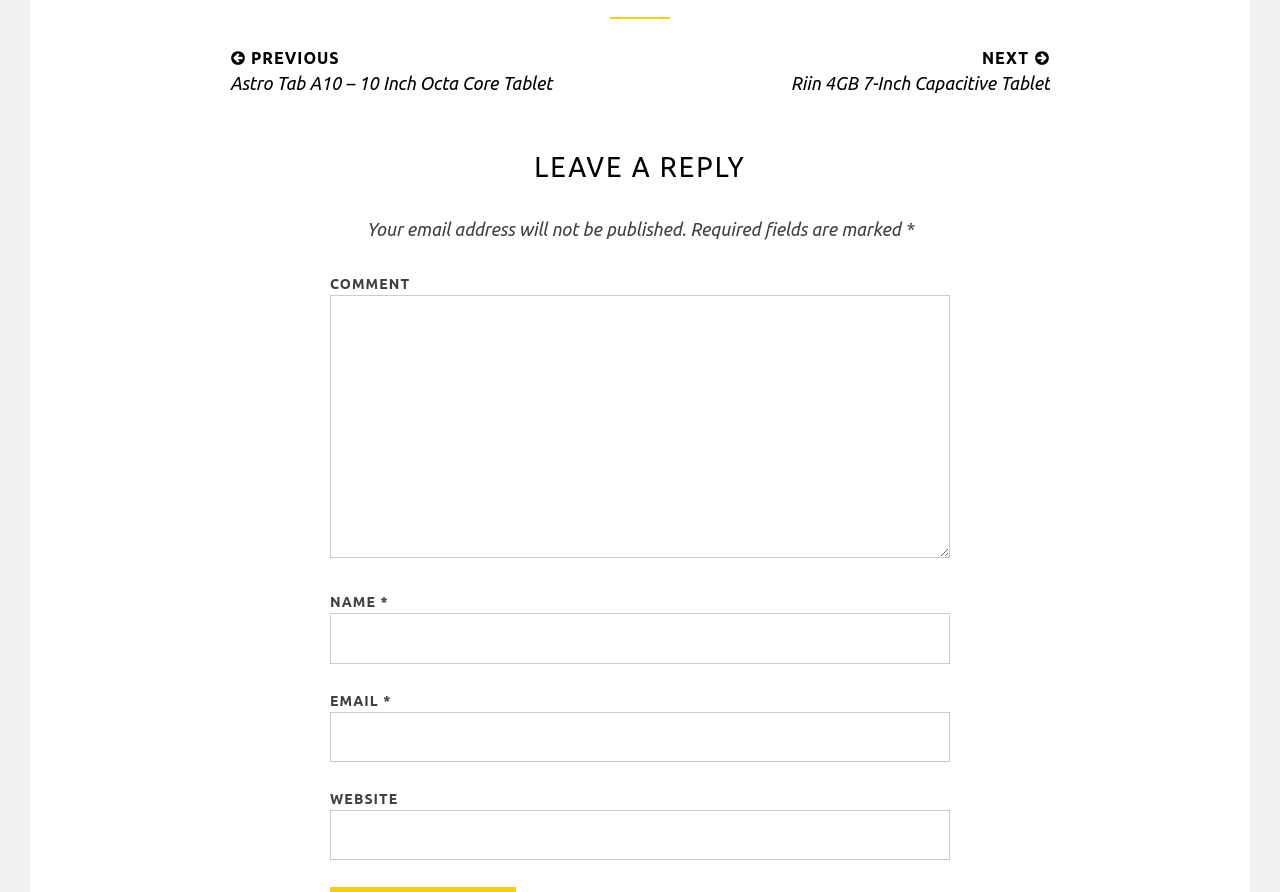What is the navigation section for?
Please provide a comprehensive answer based on the details in the screenshot.

The navigation section contains links to 'Previous post' and 'Next post', and has a heading 'Post navigation', suggesting that it is used to navigate between different posts.